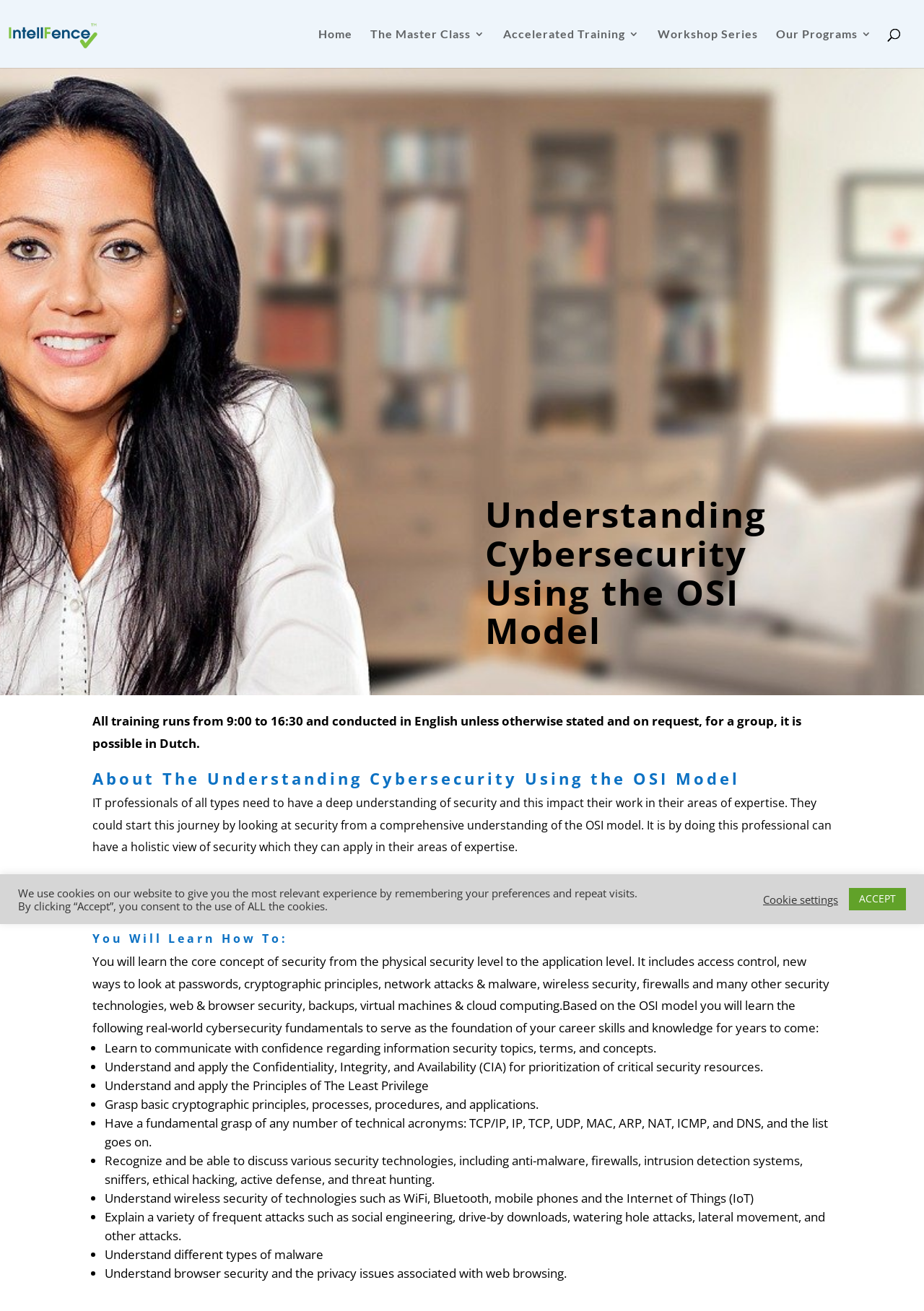Please determine the bounding box coordinates of the element to click on in order to accomplish the following task: "Click the Home link". Ensure the coordinates are four float numbers ranging from 0 to 1, i.e., [left, top, right, bottom].

[0.345, 0.022, 0.381, 0.052]